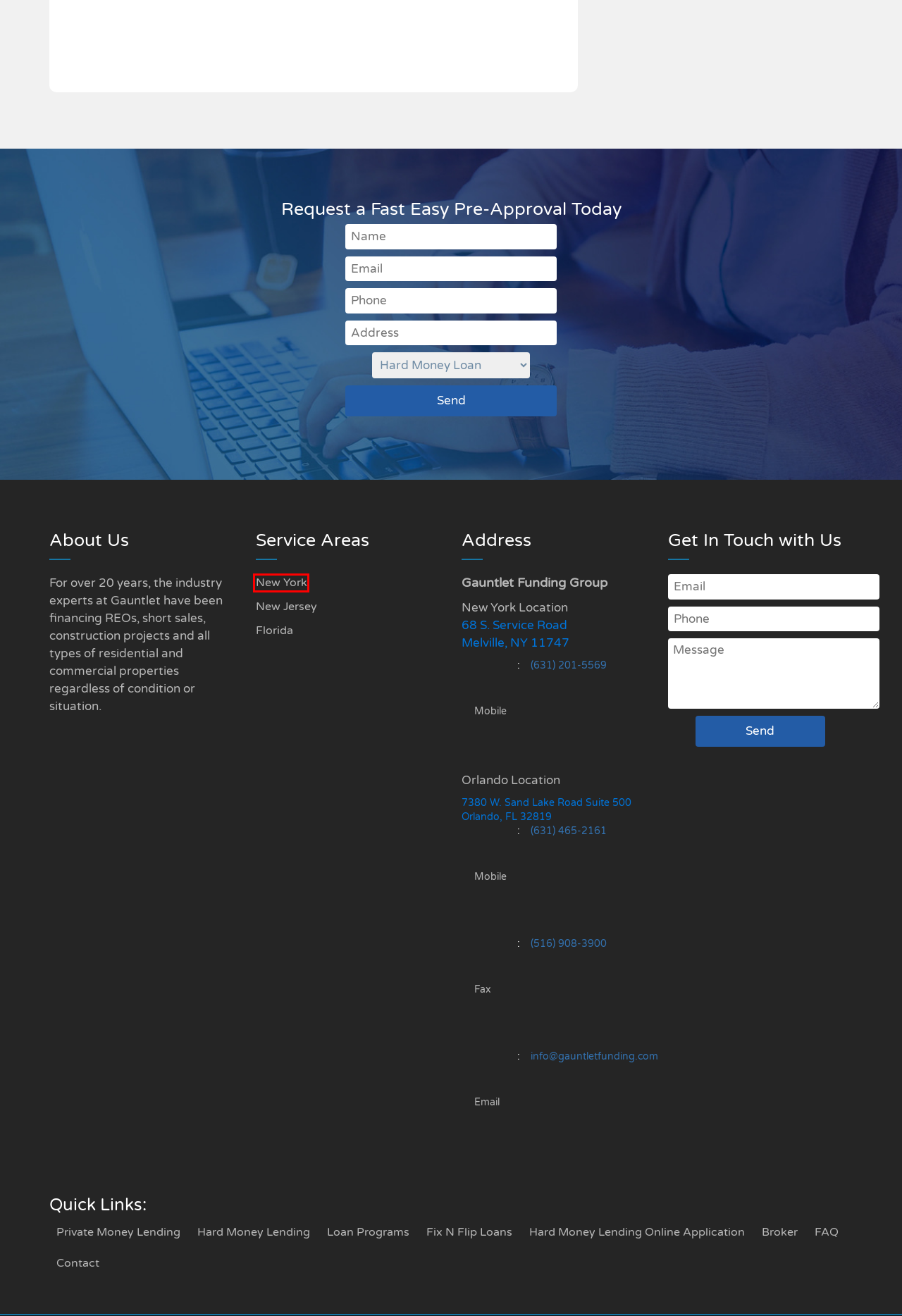You have a screenshot of a webpage with a red bounding box around an element. Select the webpage description that best matches the new webpage after clicking the element within the red bounding box. Here are the descriptions:
A. Hard Money Lending in New York - Gauntlet Funding
B. Fix and Flip Loans and Financing | New York City NYC
C. Private Money Lending in New York - Gauntlet Funding
D. Hard Money Lenders Florida | Gauntlet Funding | Private Money Lenders
E. FAQ's - Frequently Asked Question - Gauntlet Funding New York
F. Private Money Loan Programs in New York - Gauntlet Funding
G. Hard Money Lenders New Jersey | Gauntlet Funding
H. Hard Money Lenders NYC | Gauntlet Funding

H